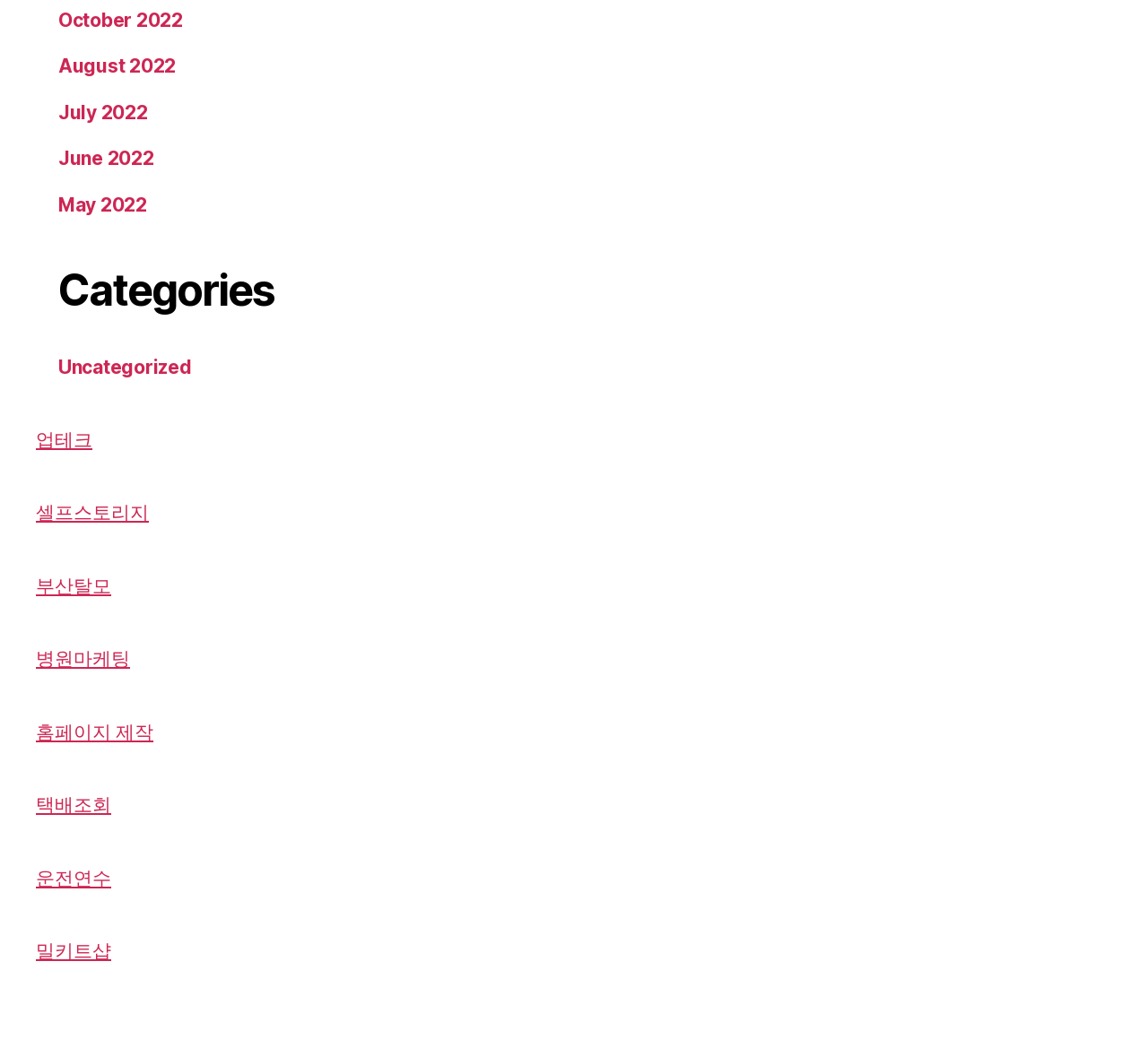Please provide a brief answer to the question using only one word or phrase: 
What is the last category listed?

밀키트샵